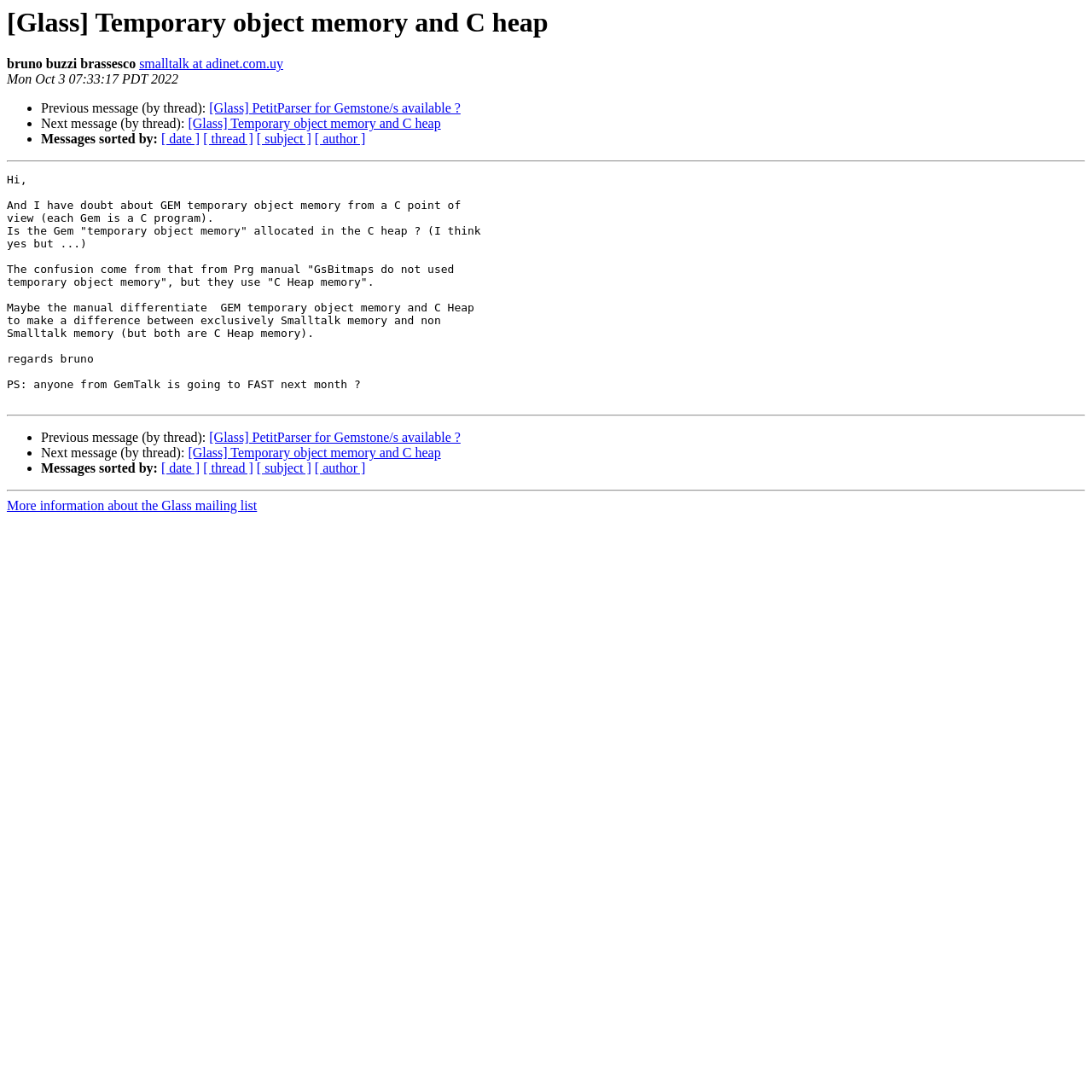Highlight the bounding box coordinates of the element you need to click to perform the following instruction: "Click on the link to view previous message in the thread."

[0.192, 0.093, 0.422, 0.106]